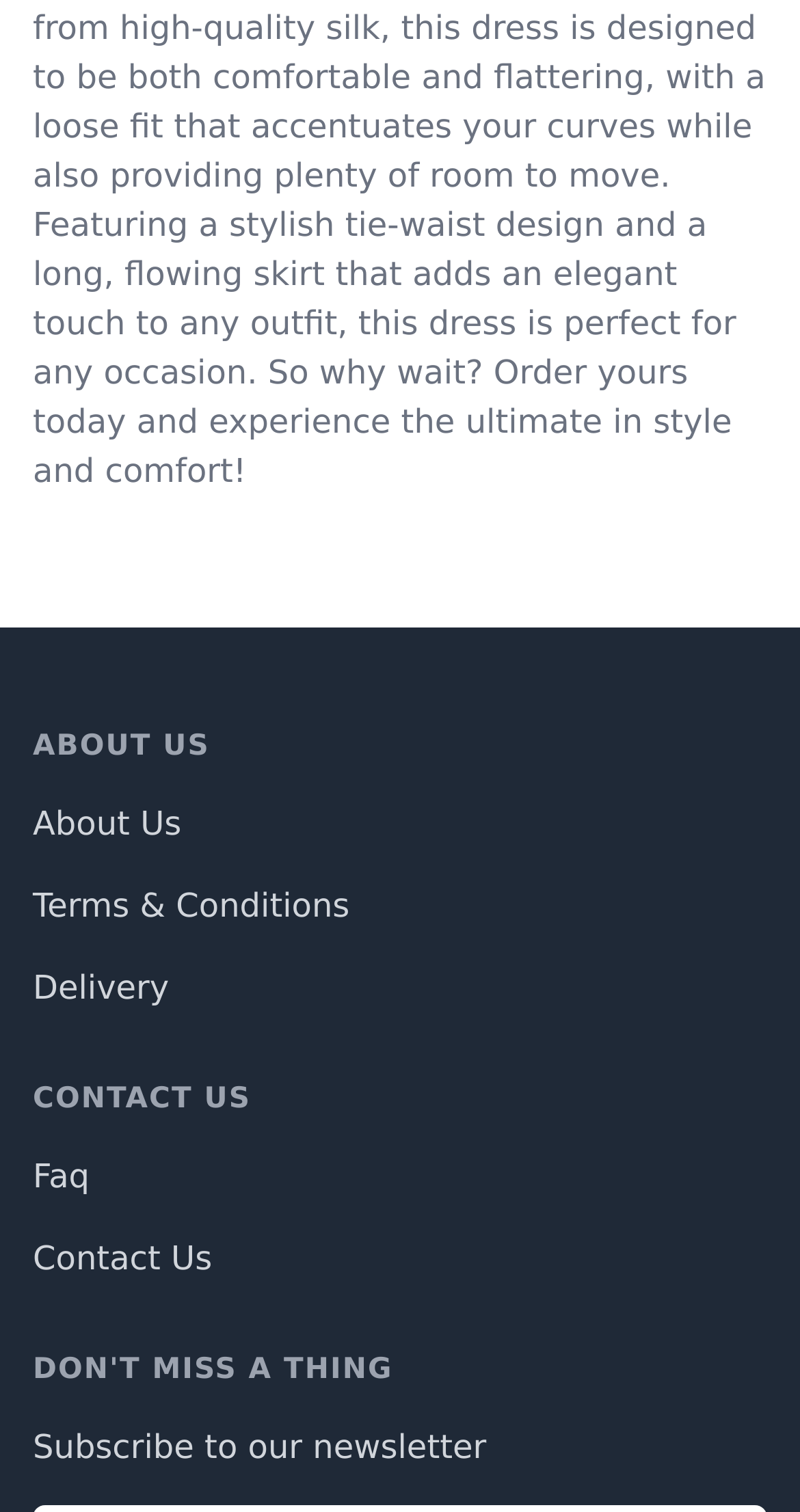Can you pinpoint the bounding box coordinates for the clickable element required for this instruction: "read terms and conditions"? The coordinates should be four float numbers between 0 and 1, i.e., [left, top, right, bottom].

[0.041, 0.586, 0.437, 0.612]